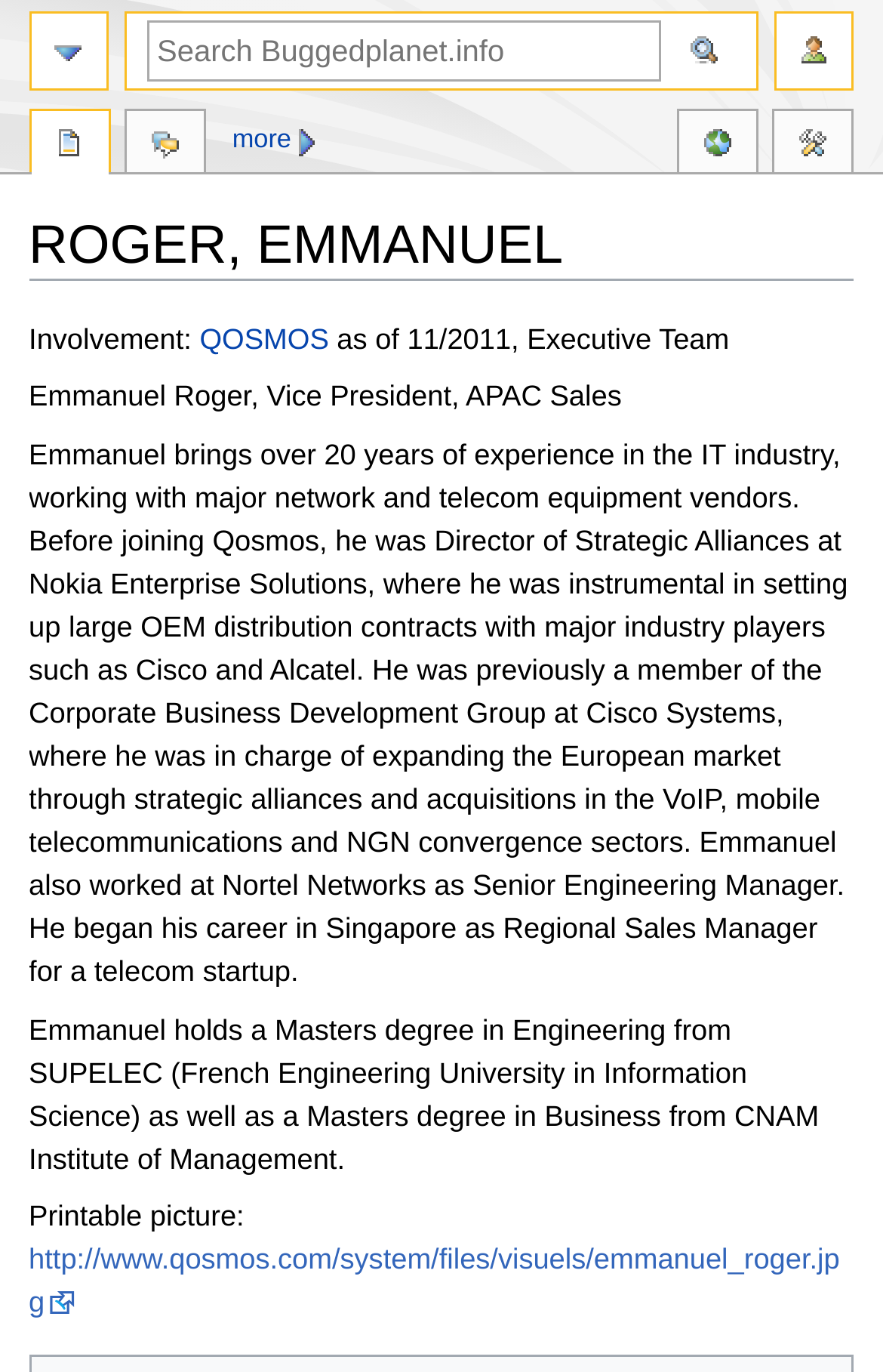What degree does Emmanuel Roger hold from SUPELEC? Observe the screenshot and provide a one-word or short phrase answer.

Masters degree in Engineering